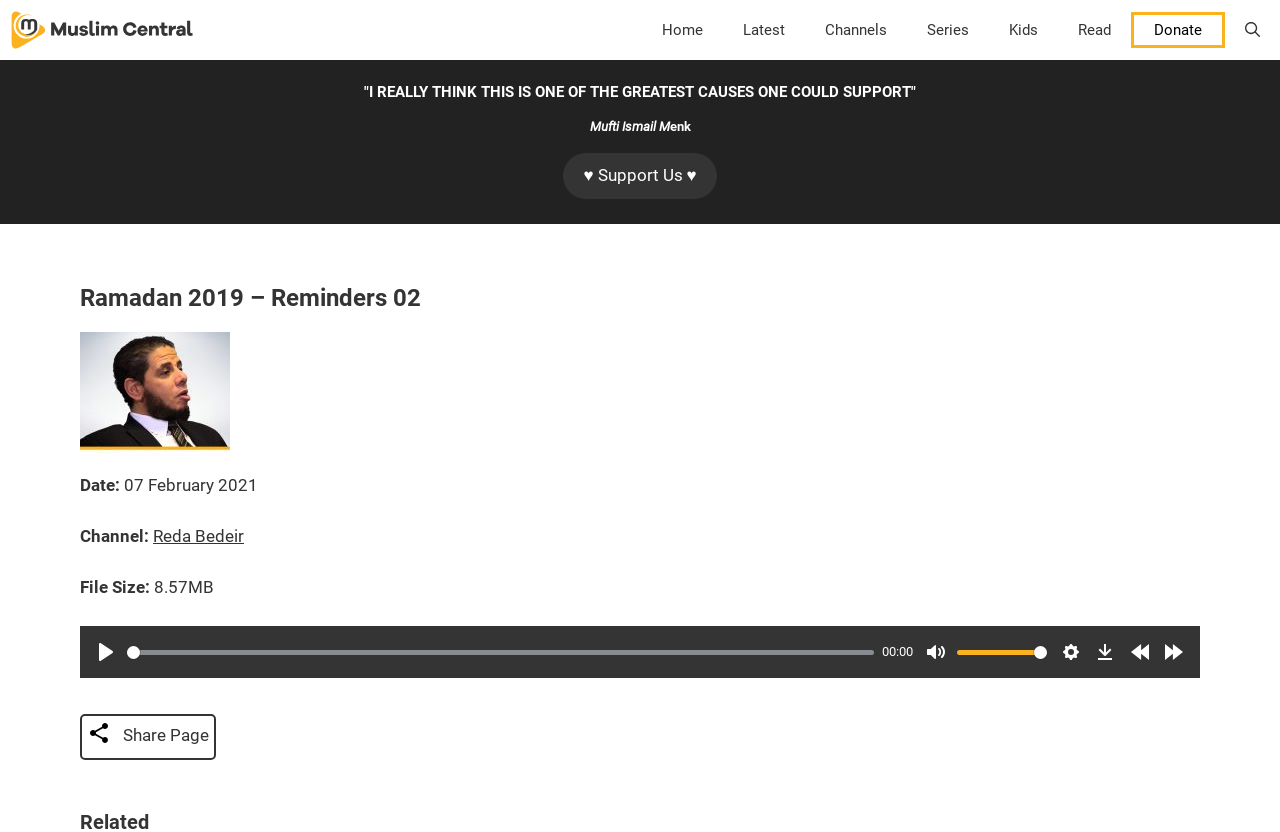Respond to the question below with a single word or phrase: What is the speaker's name?

Reda Bedeir